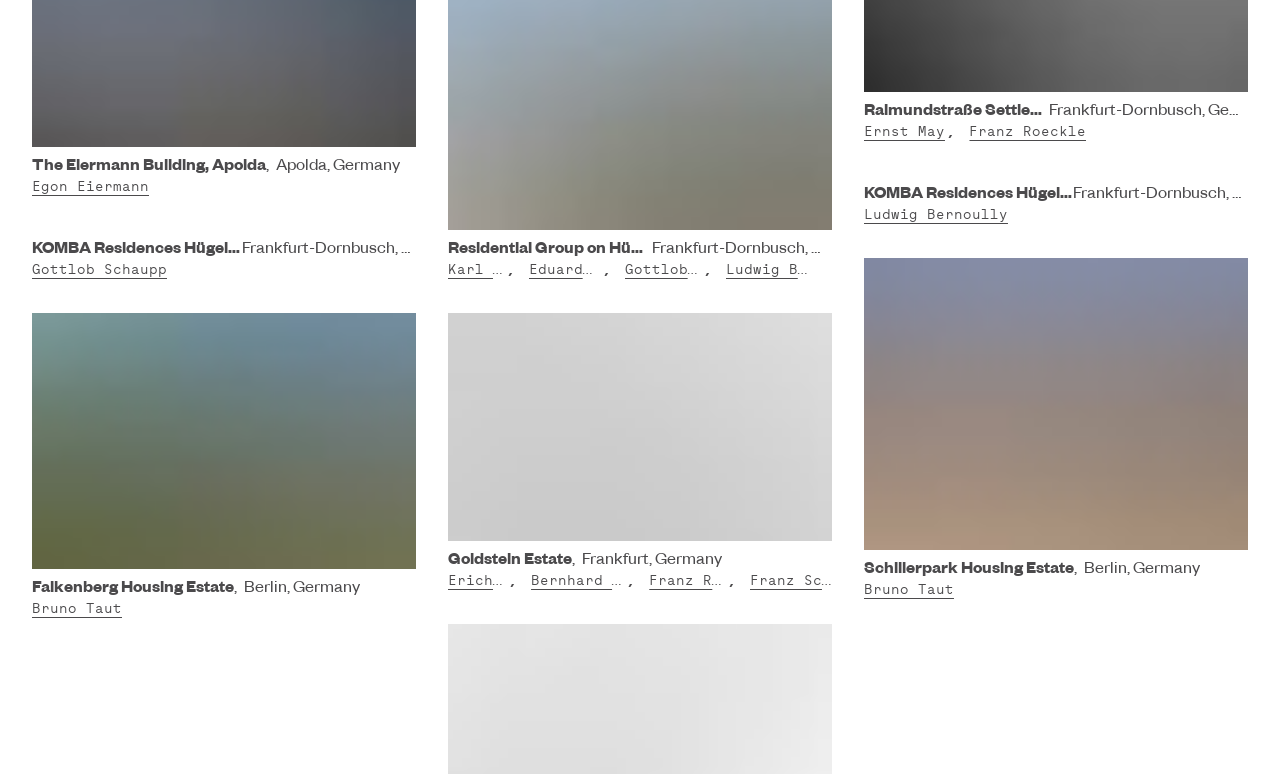With reference to the screenshot, provide a detailed response to the question below:
Who designed the Falkenberg Housing Estate?

I found the answer by looking at the link 'Falkenberg Housing Estate, Berlin, Germany' and its corresponding heading, and then finding the link 'Bruno Taut' which is located below it.